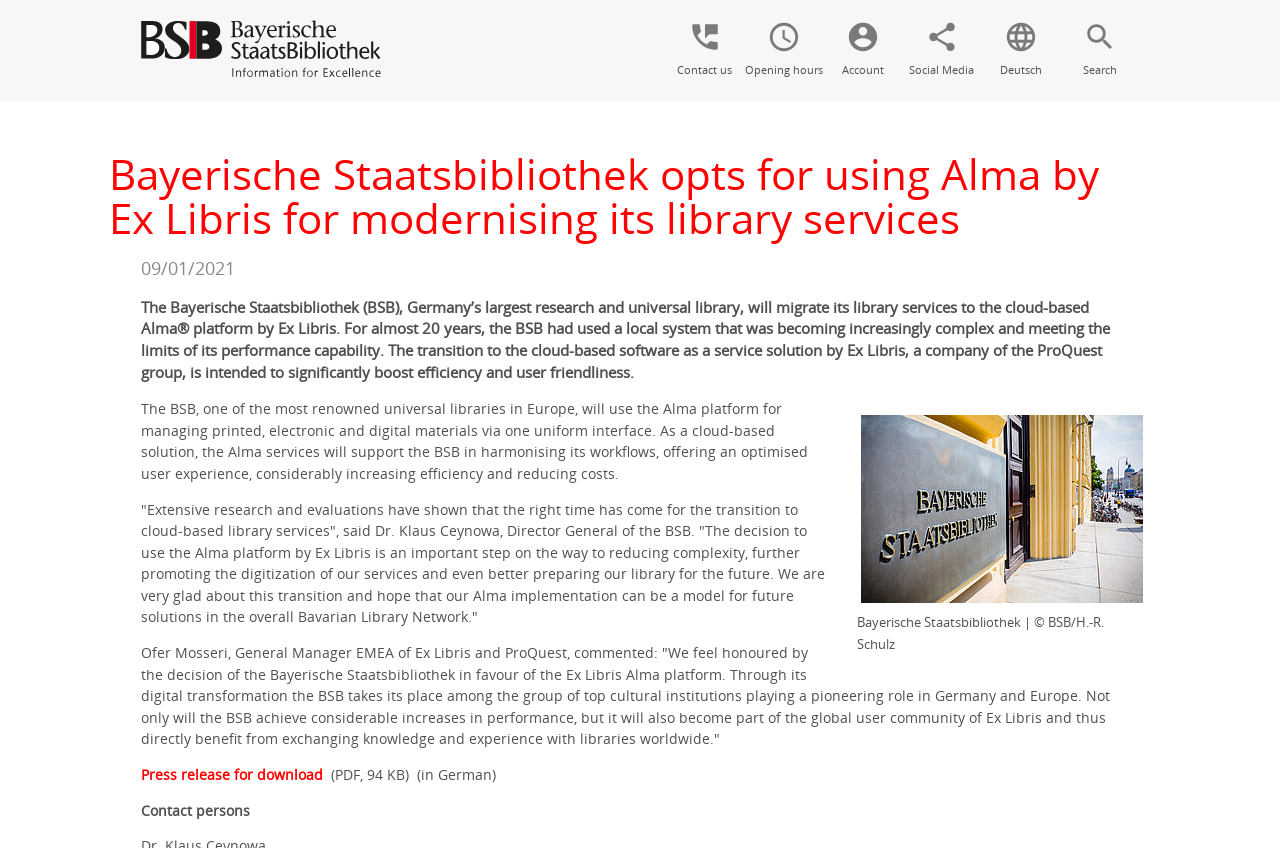Provide a brief response to the question using a single word or phrase: 
What is the format of the press release for download?

PDF